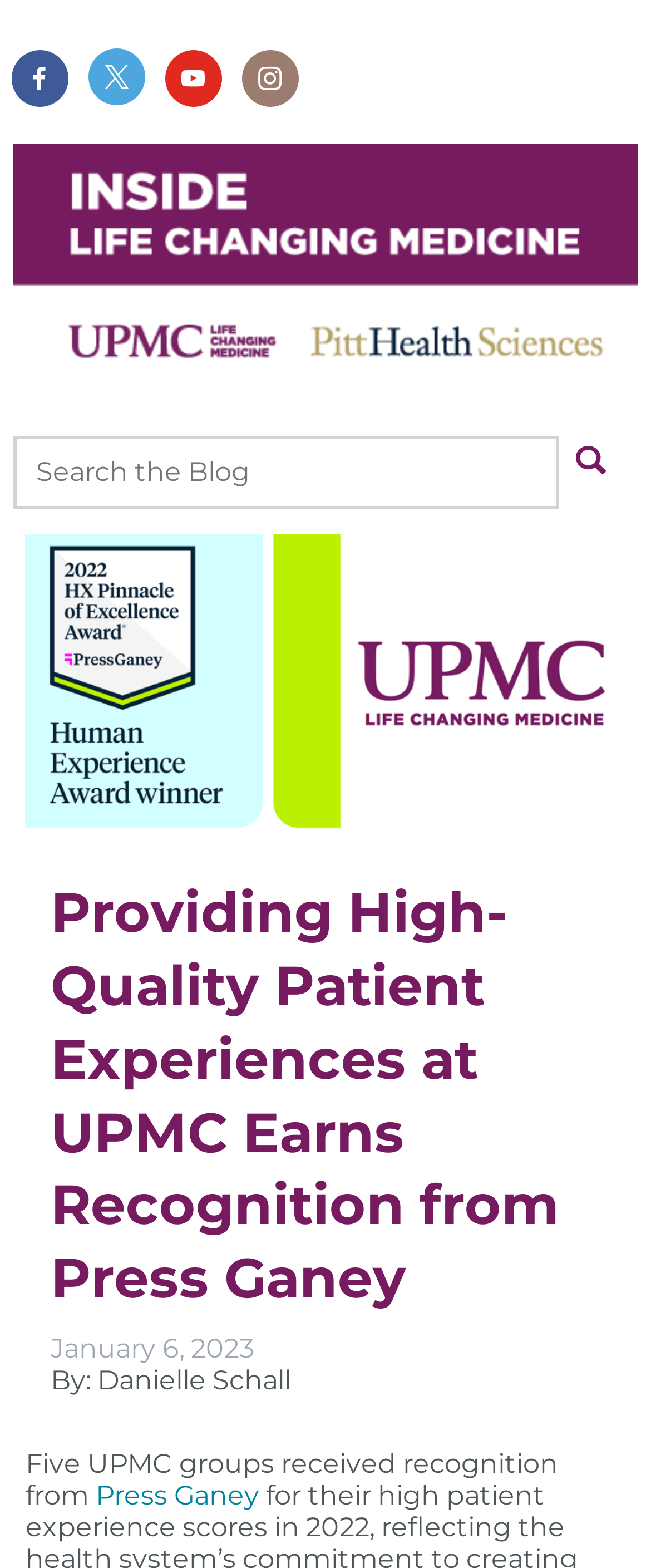Provide a one-word or one-phrase answer to the question:
What is the purpose of the search box?

Search the Blog